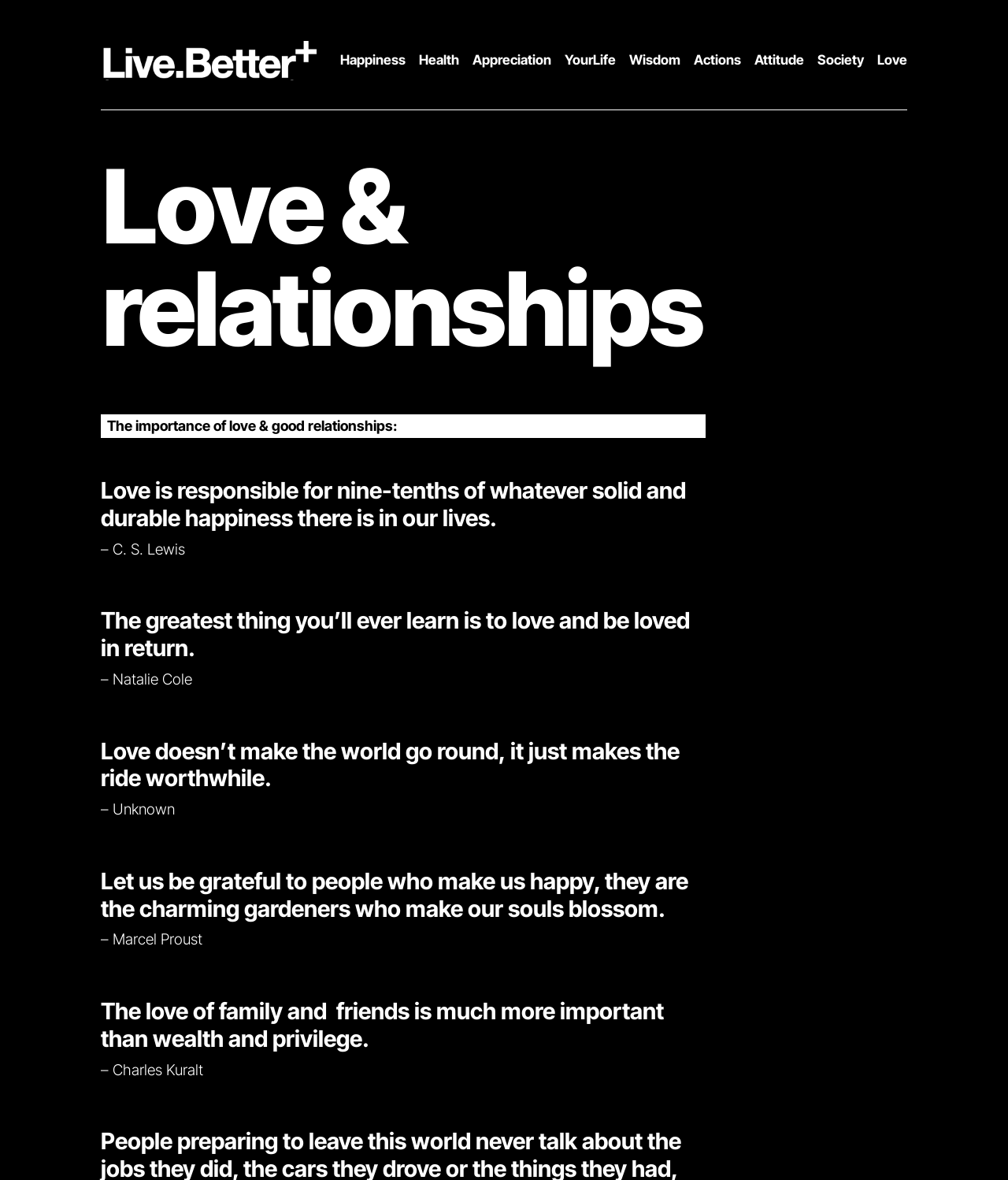Please identify the bounding box coordinates of the element that needs to be clicked to execute the following command: "Click on Happiness". Provide the bounding box using four float numbers between 0 and 1, formatted as [left, top, right, bottom].

[0.338, 0.025, 0.402, 0.076]